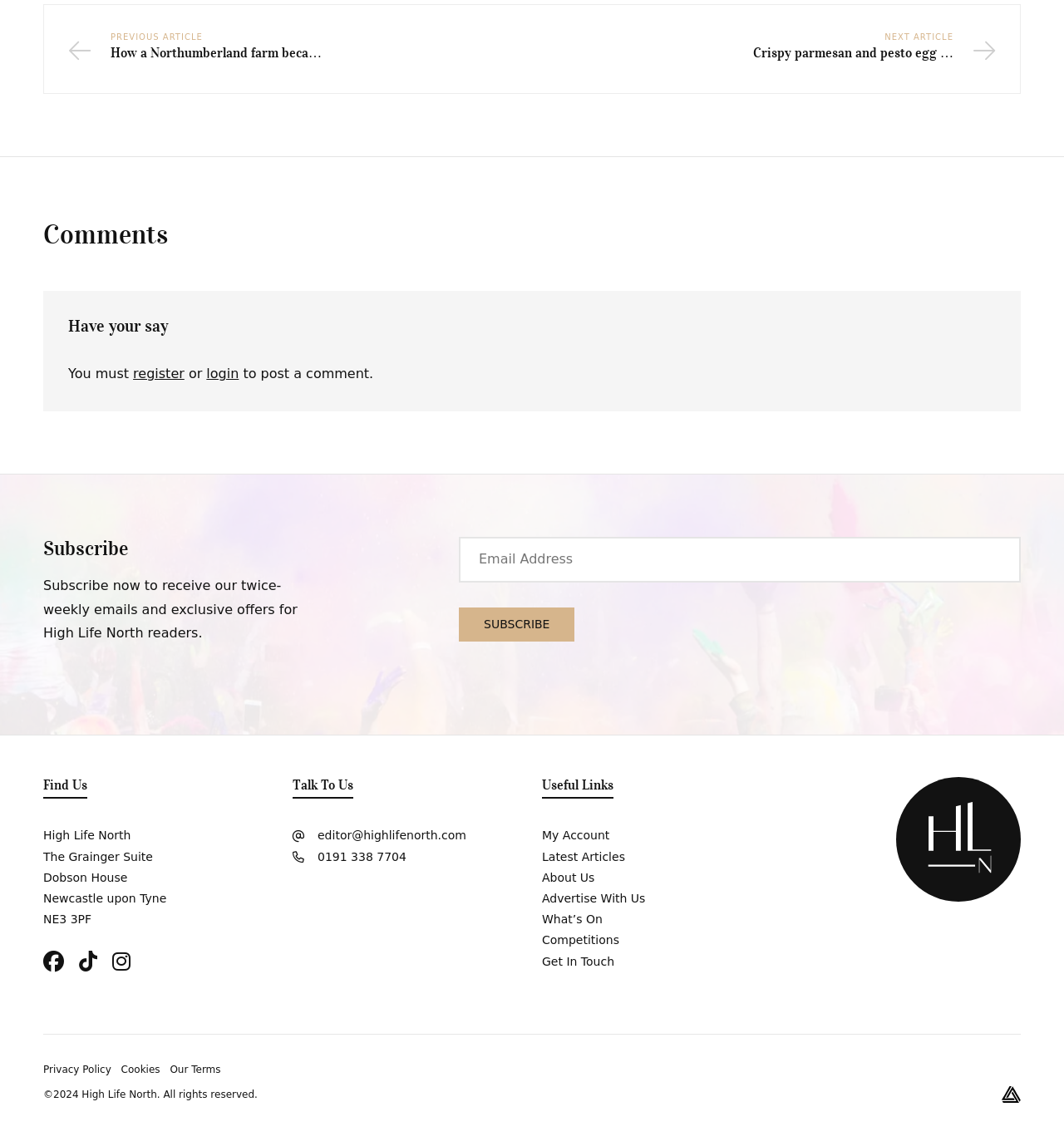Determine the bounding box coordinates of the region that needs to be clicked to achieve the task: "Click on the 'PREVIOUS ARTICLE' link".

[0.065, 0.026, 0.302, 0.055]